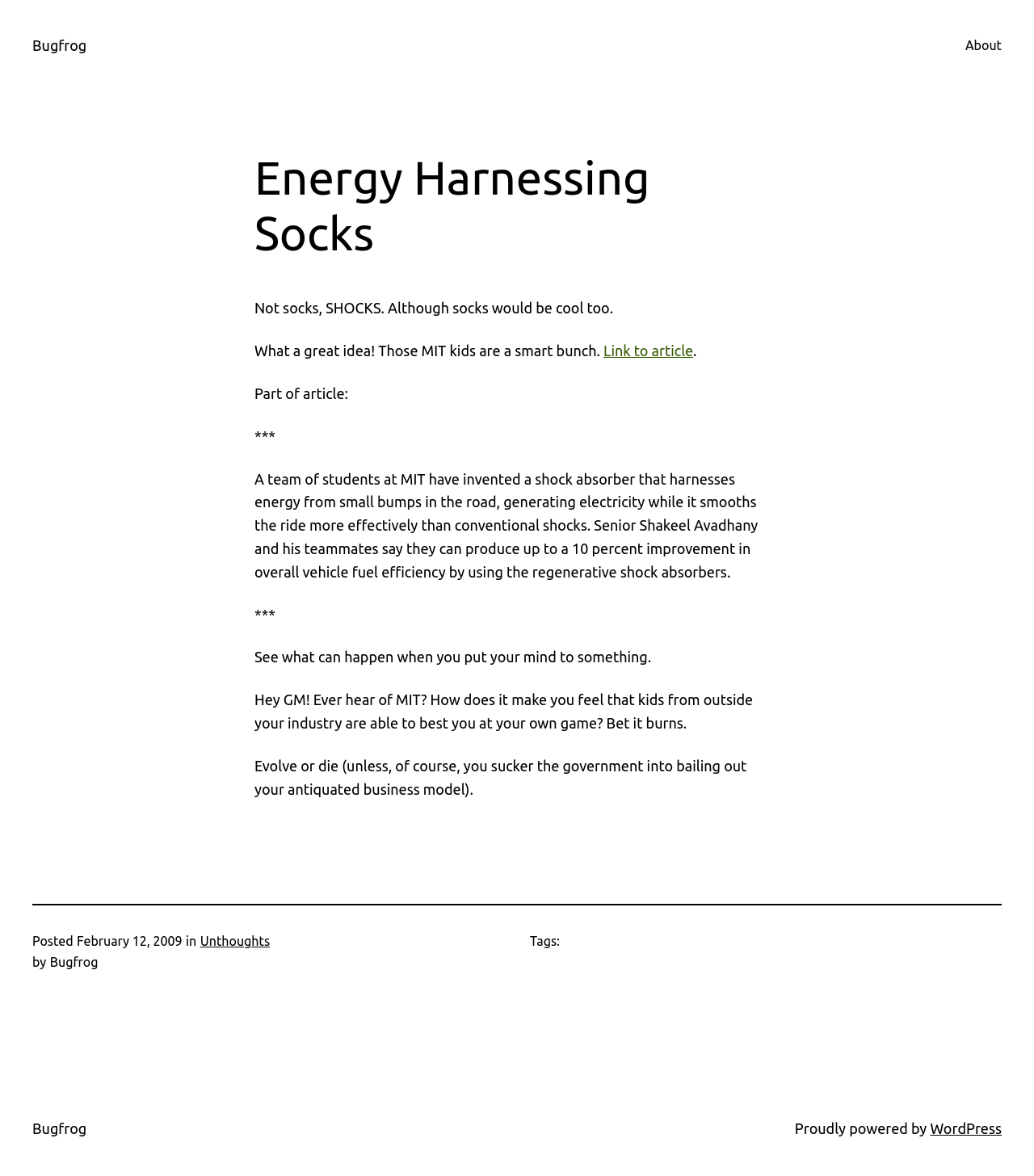Provide the bounding box coordinates for the UI element that is described as: "Unthoughts".

[0.194, 0.794, 0.261, 0.807]